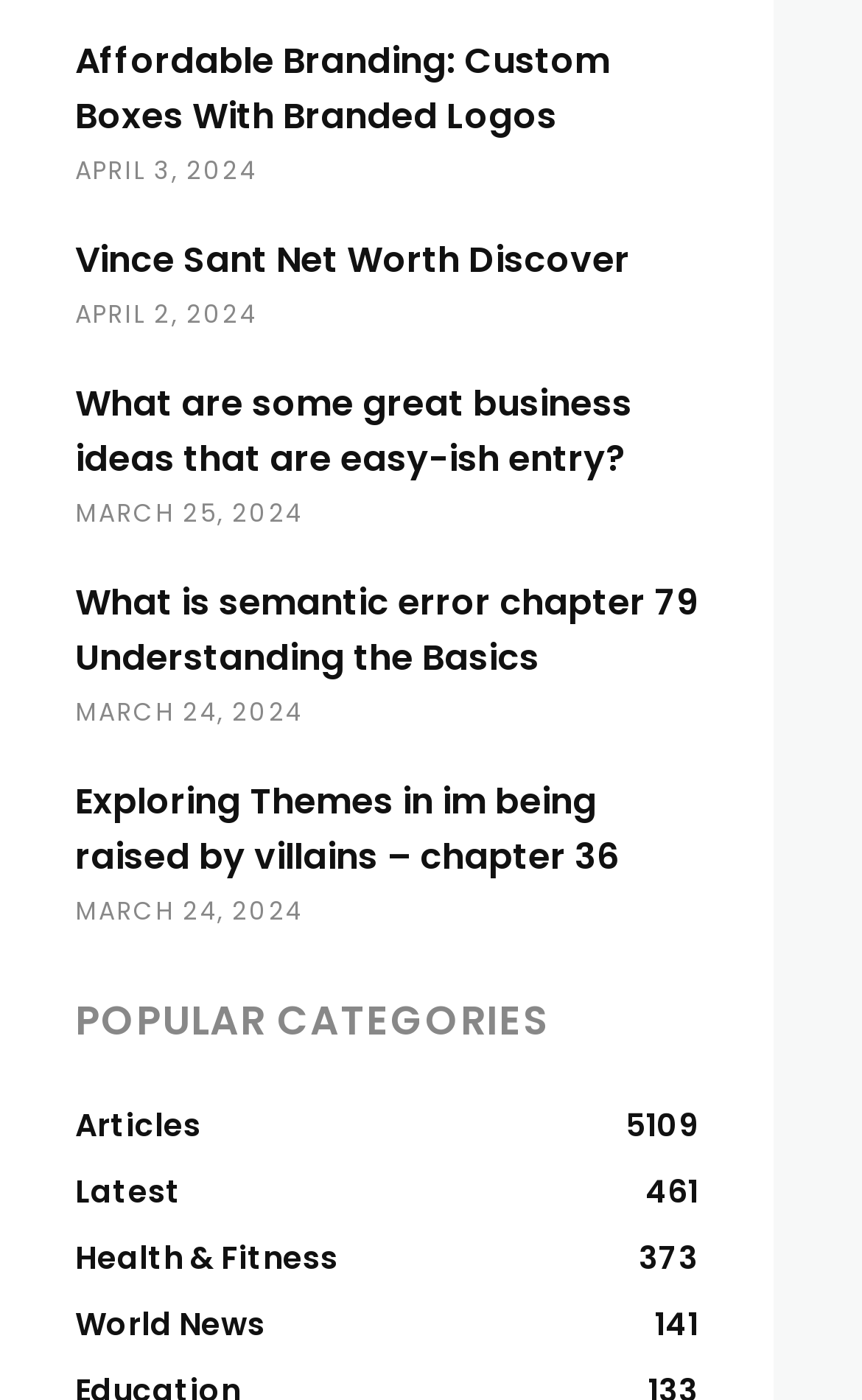Answer the question in a single word or phrase:
How many articles are listed on the page?

5